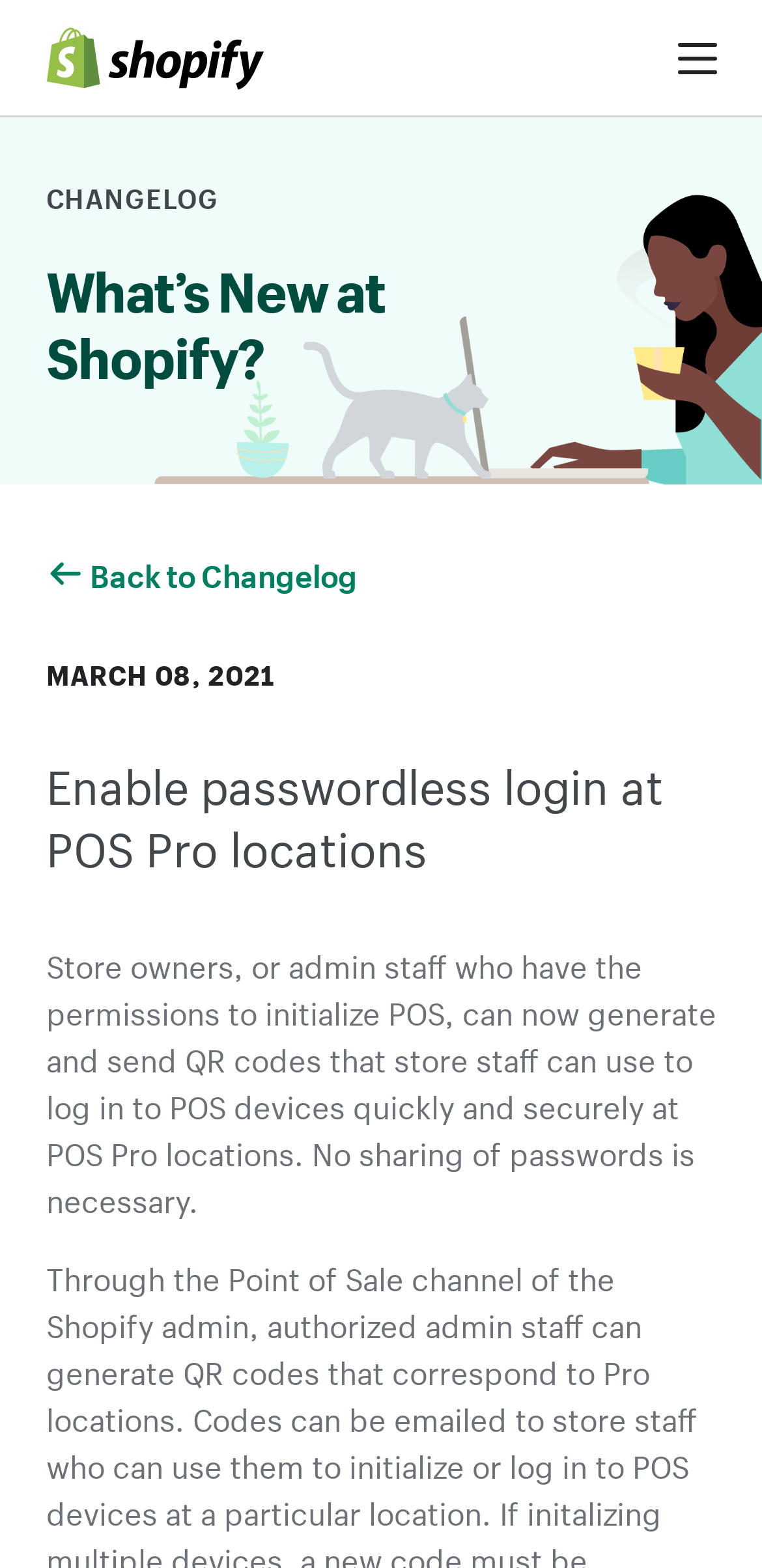Provide a one-word or one-phrase answer to the question:
What is the name of the company?

Shopify